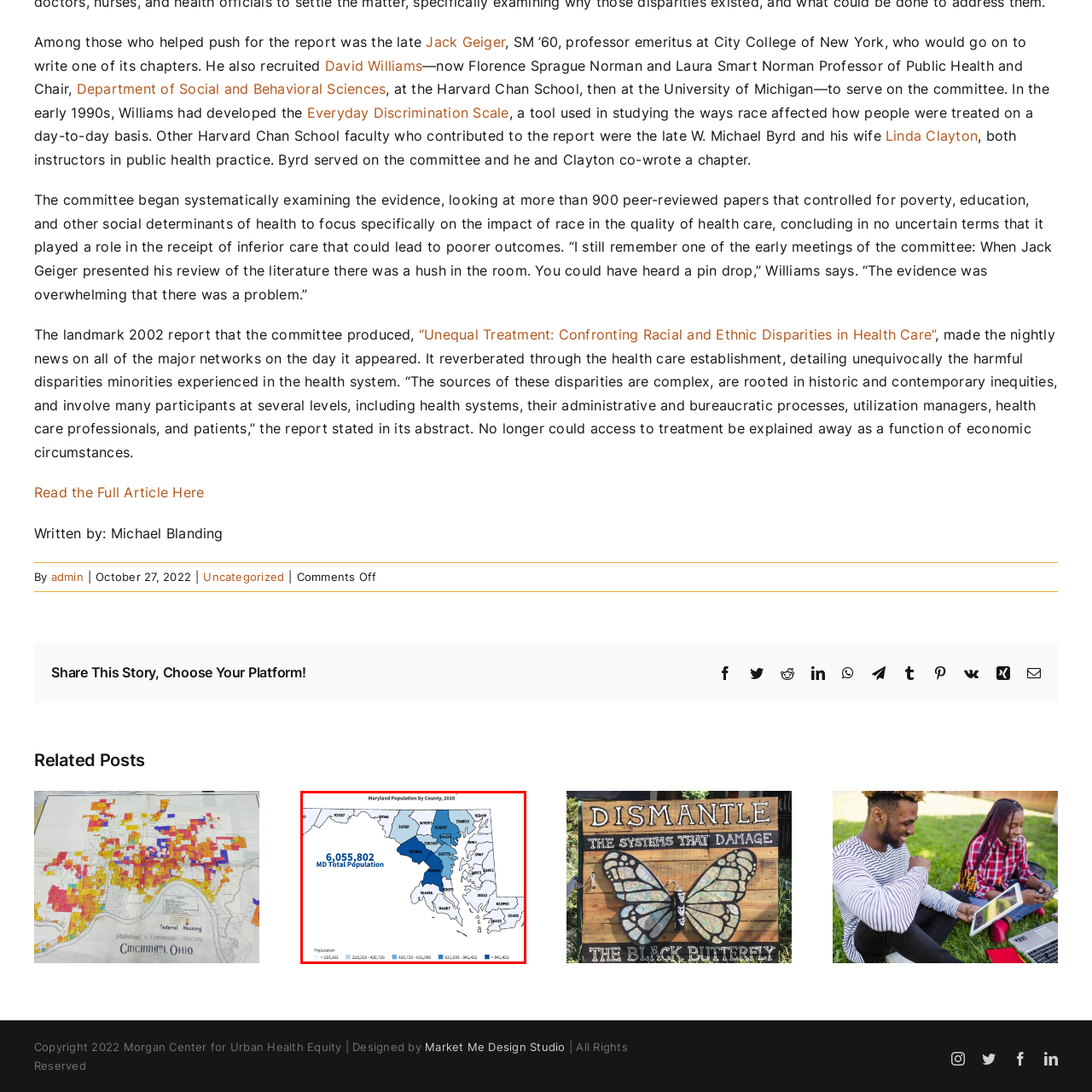Describe meticulously the scene encapsulated by the red boundary in the image.

The image presents a detailed map of Maryland, illustrating the state's population distribution by county as of 2020. Each county is color-coded to indicate the population size, with shades of blue representing varying population ranges, from light blue for the least populated areas to dark blue for the most populous regions. The total population of Maryland is prominently displayed at 6,055,802, emphasizing the state's demographic landscape. This visual representation aids in understanding population density and distribution across Maryland, highlighting areas of larger and smaller populations for insightful geographic analysis.